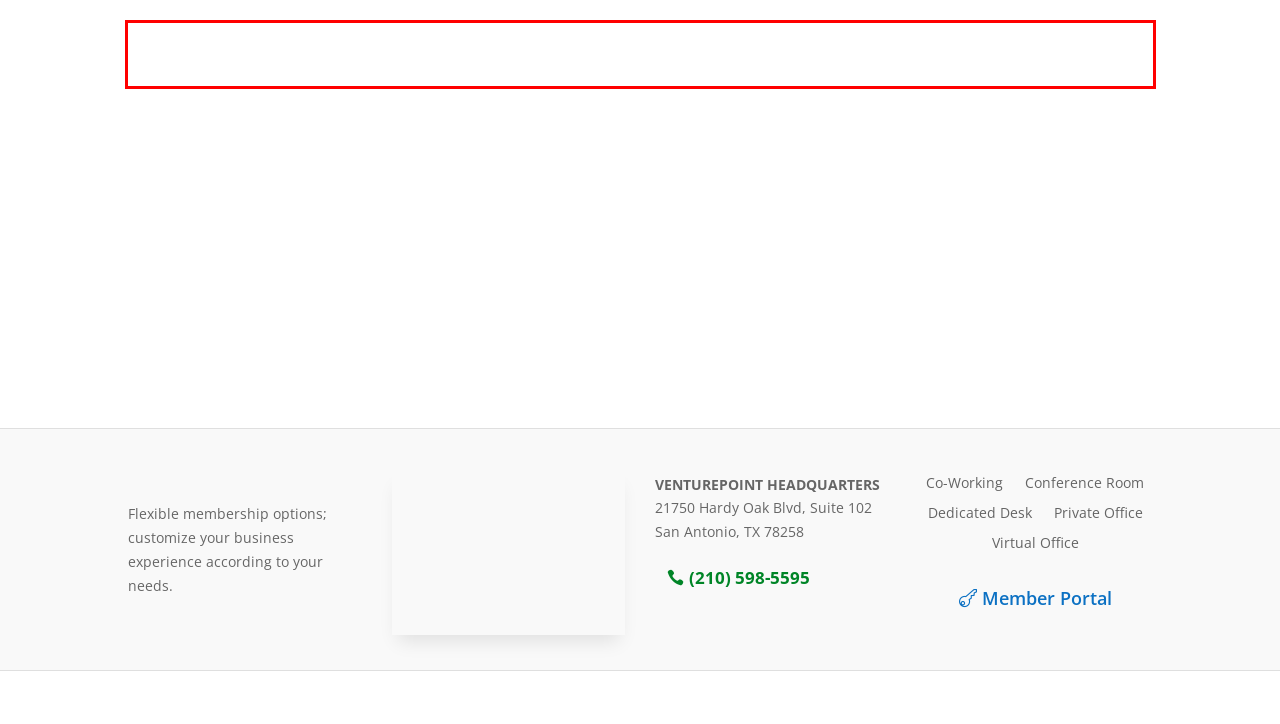Please examine the screenshot of the webpage and read the text present within the red rectangle bounding box.

41. Subordination – Your agreement is subordinate to our lease with our landlord and to any other Agreements to which our lease with our landlord is subordinate.